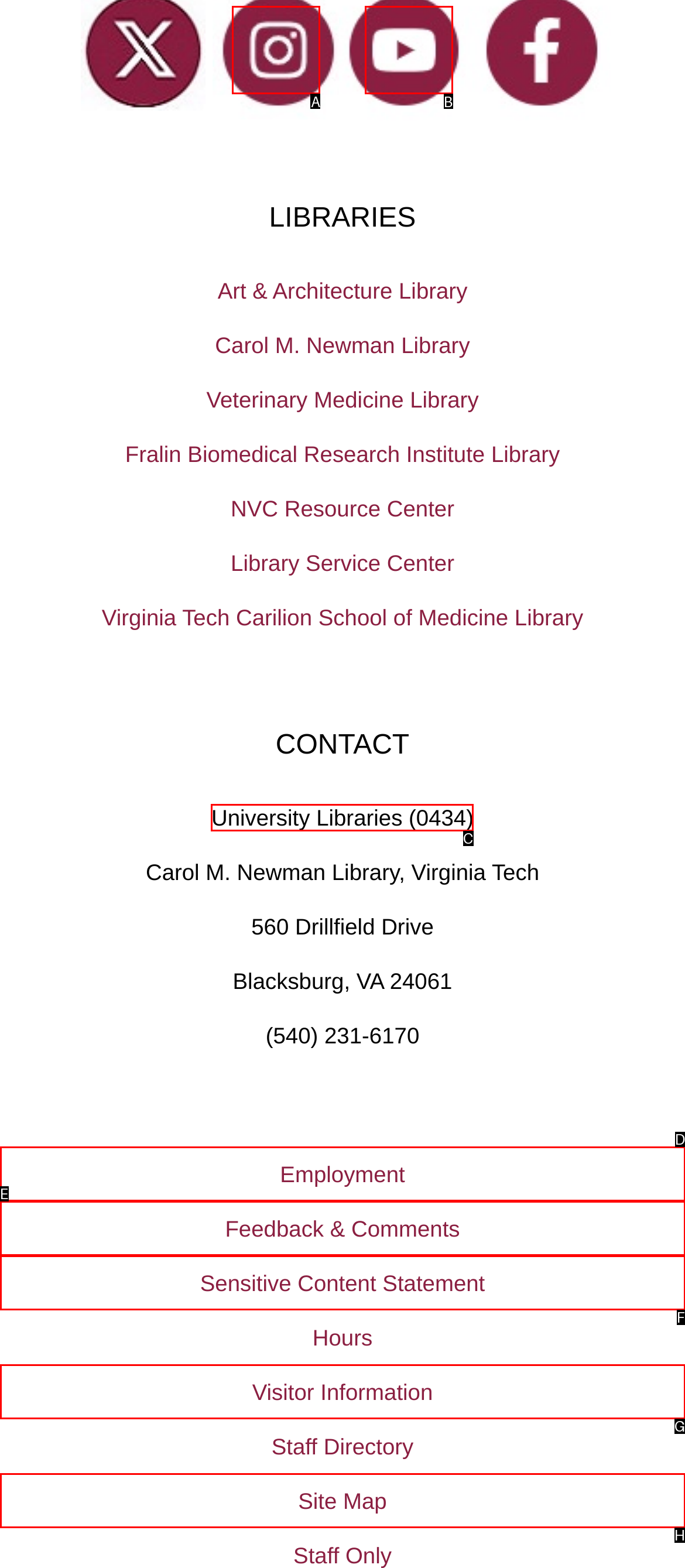Indicate which HTML element you need to click to complete the task: View the University Libraries contact information. Provide the letter of the selected option directly.

C